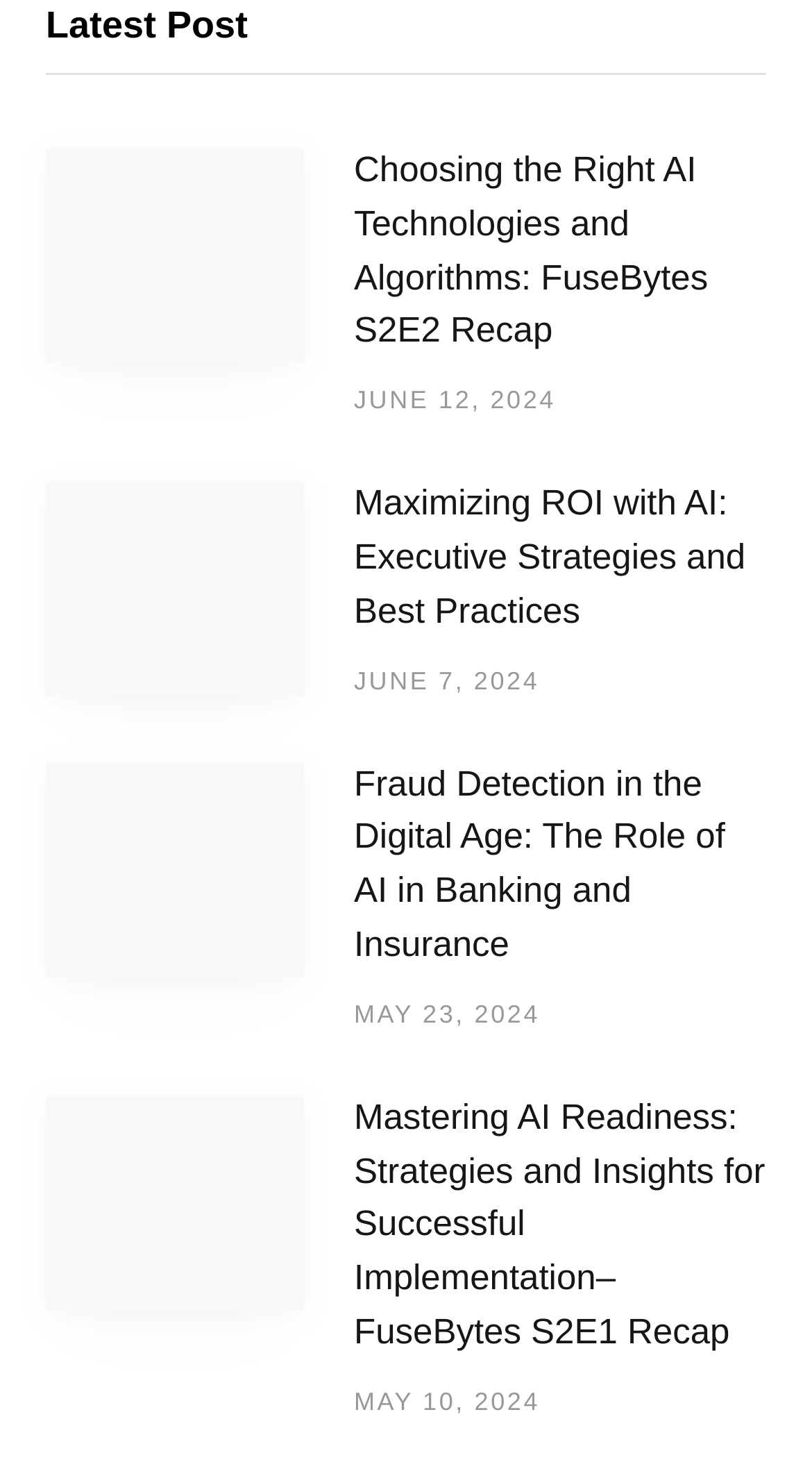Show the bounding box coordinates of the element that should be clicked to complete the task: "Read the article published on JUNE 12, 2024".

[0.436, 0.261, 0.685, 0.281]